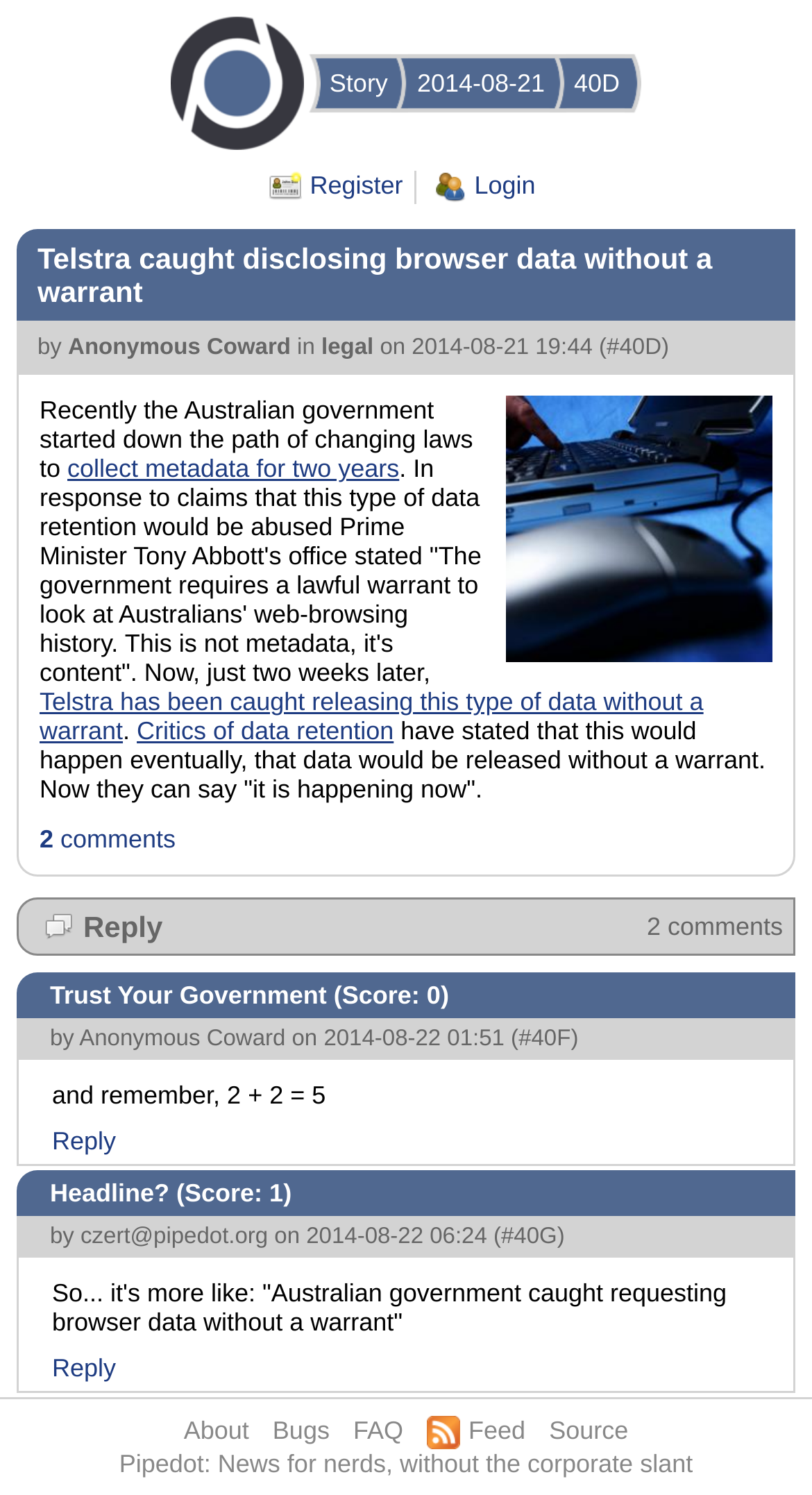Determine which piece of text is the heading of the webpage and provide it.

Telstra caught disclosing browser data without a warrant